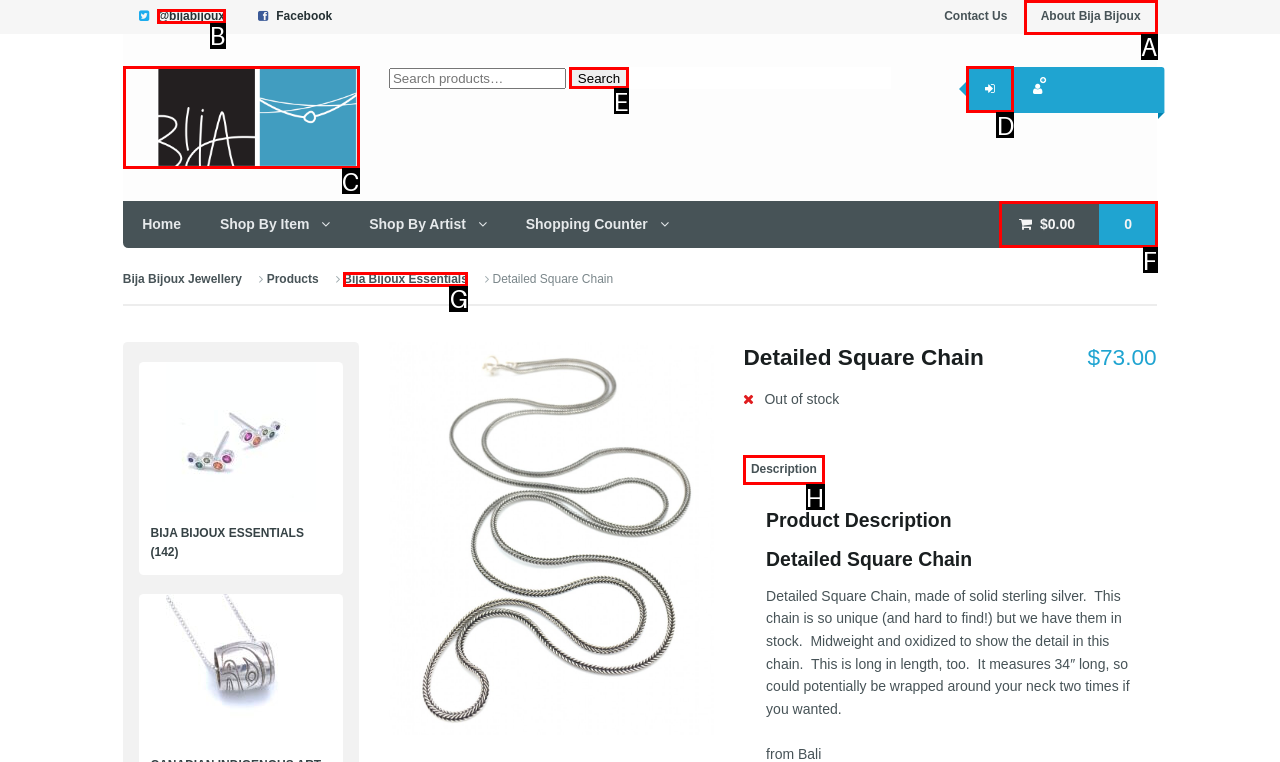Tell me the correct option to click for this task: View product description
Write down the option's letter from the given choices.

H